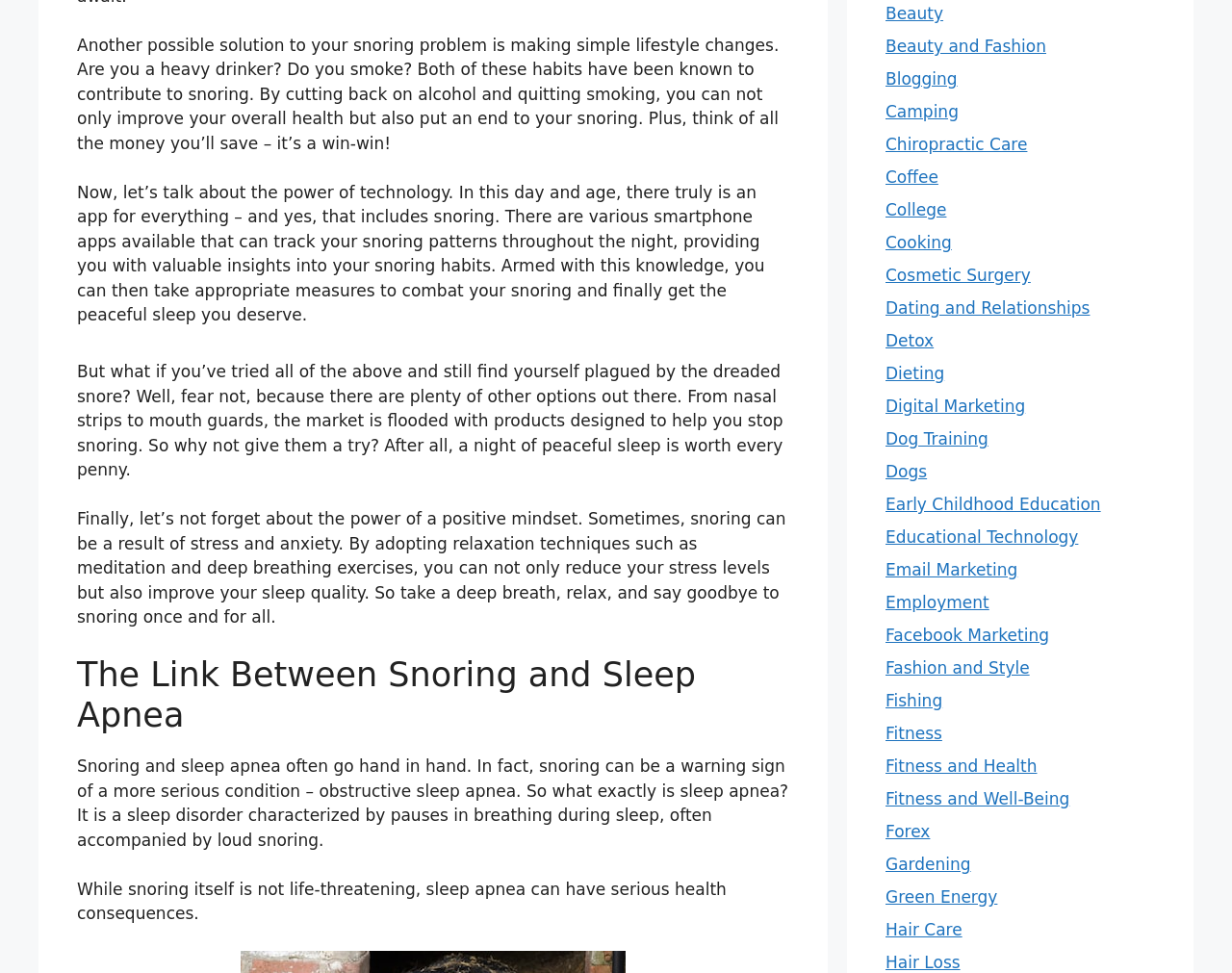Please find the bounding box coordinates of the element that needs to be clicked to perform the following instruction: "Click on the 'Beauty' link". The bounding box coordinates should be four float numbers between 0 and 1, represented as [left, top, right, bottom].

[0.719, 0.004, 0.766, 0.024]